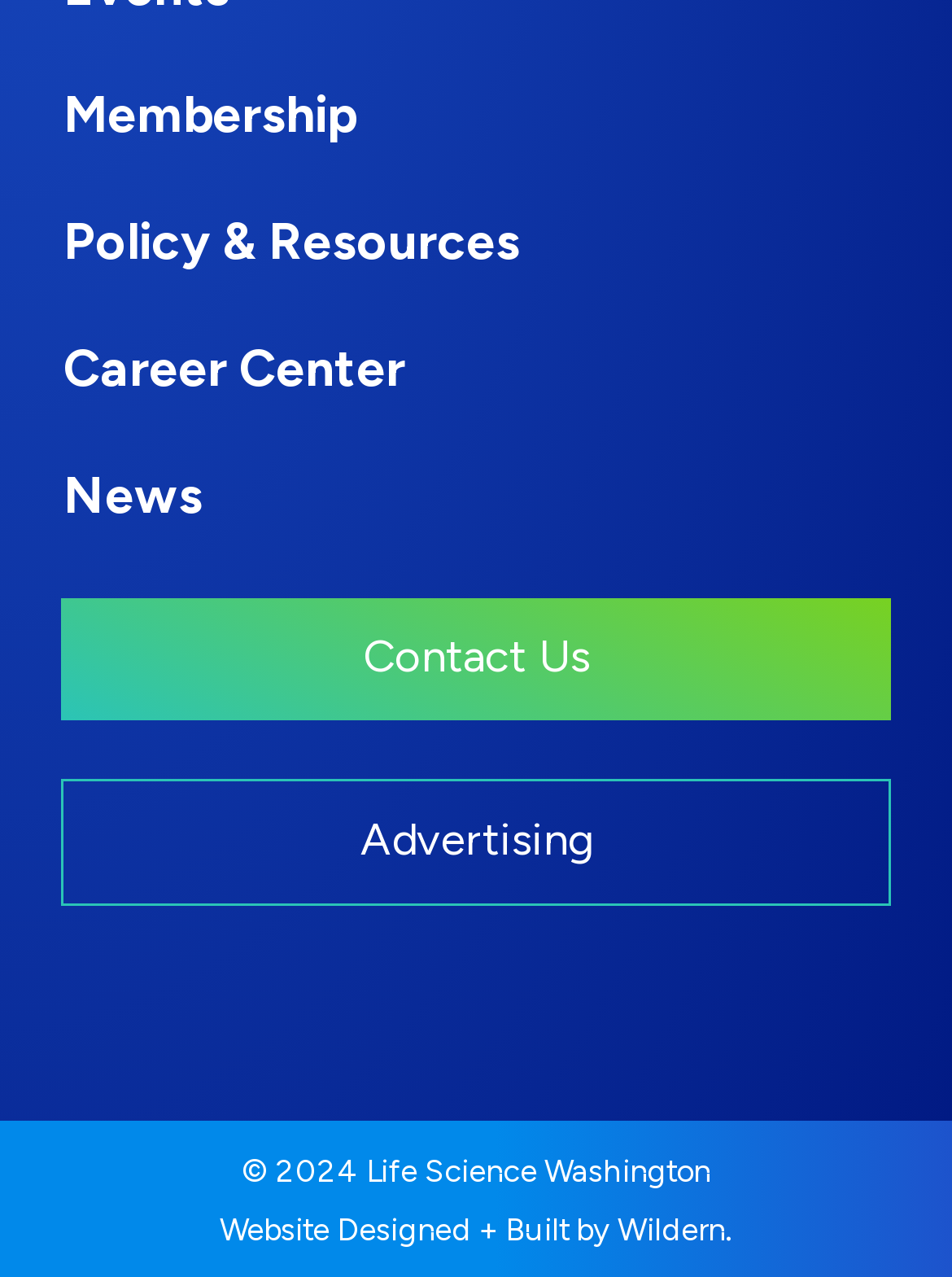How many links are in the top navigation menu?
Answer the question with a single word or phrase by looking at the picture.

6